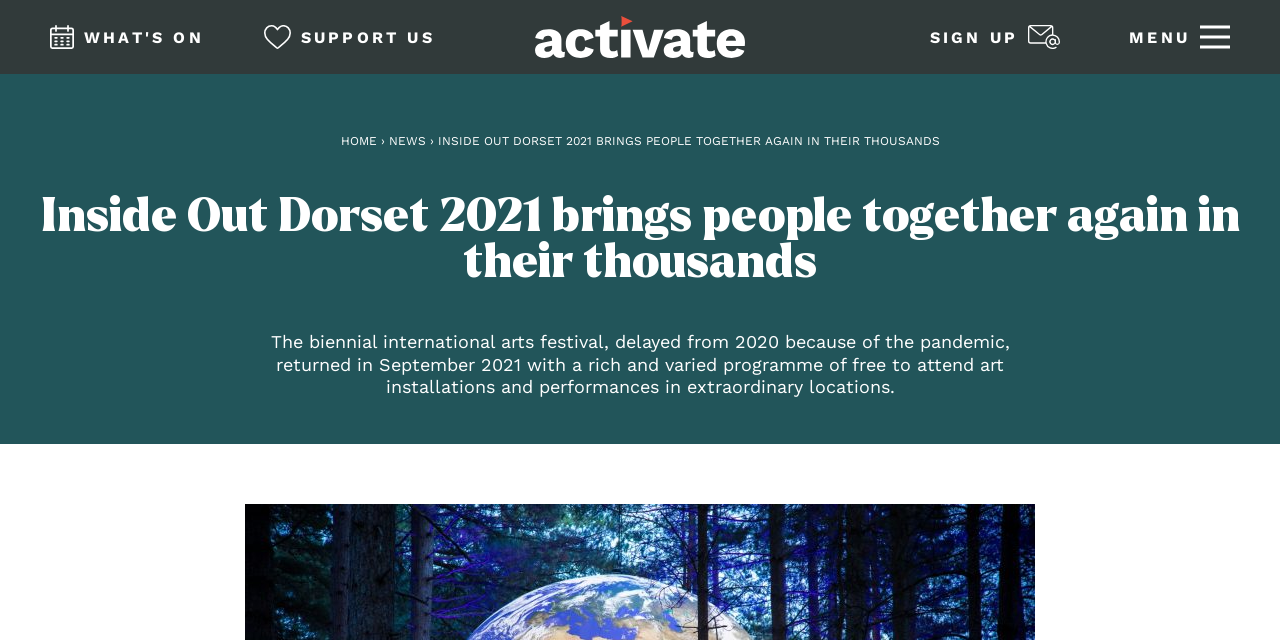Give a full account of the webpage's elements and their arrangement.

The webpage is about the Inside Out Dorset 2021 arts festival. At the top left, there is a logo of Activate Performing Arts, accompanied by a small image. Next to it, there are three links: "WHAT'S ON", "SUPPORT US", and "SIGN UP", each with a small icon. On the top right, there is a "MENU" link, which expands to a dropdown menu with links to "HOME", "NEWS", and other sections.

Below the top navigation bar, there is a large heading that reads "Inside Out Dorset 2021 brings people together again in their thousands". This is followed by a paragraph of text that summarizes the festival, mentioning that it was delayed from 2020 due to the pandemic and returned in September 2021 with a rich and varied program of free art installations and performances in extraordinary locations.